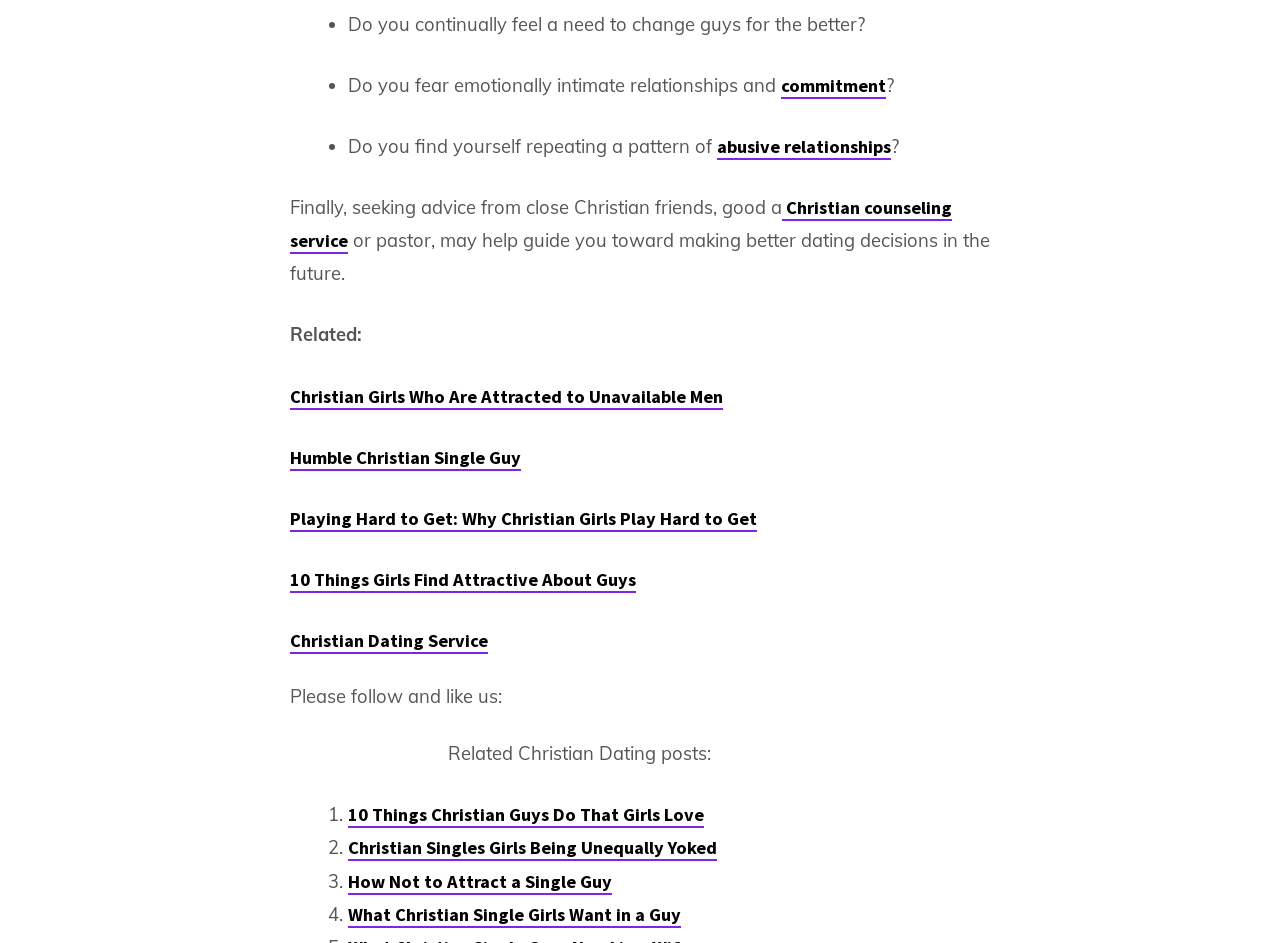What is the topic of the webpage?
Based on the image, provide your answer in one word or phrase.

Christian dating